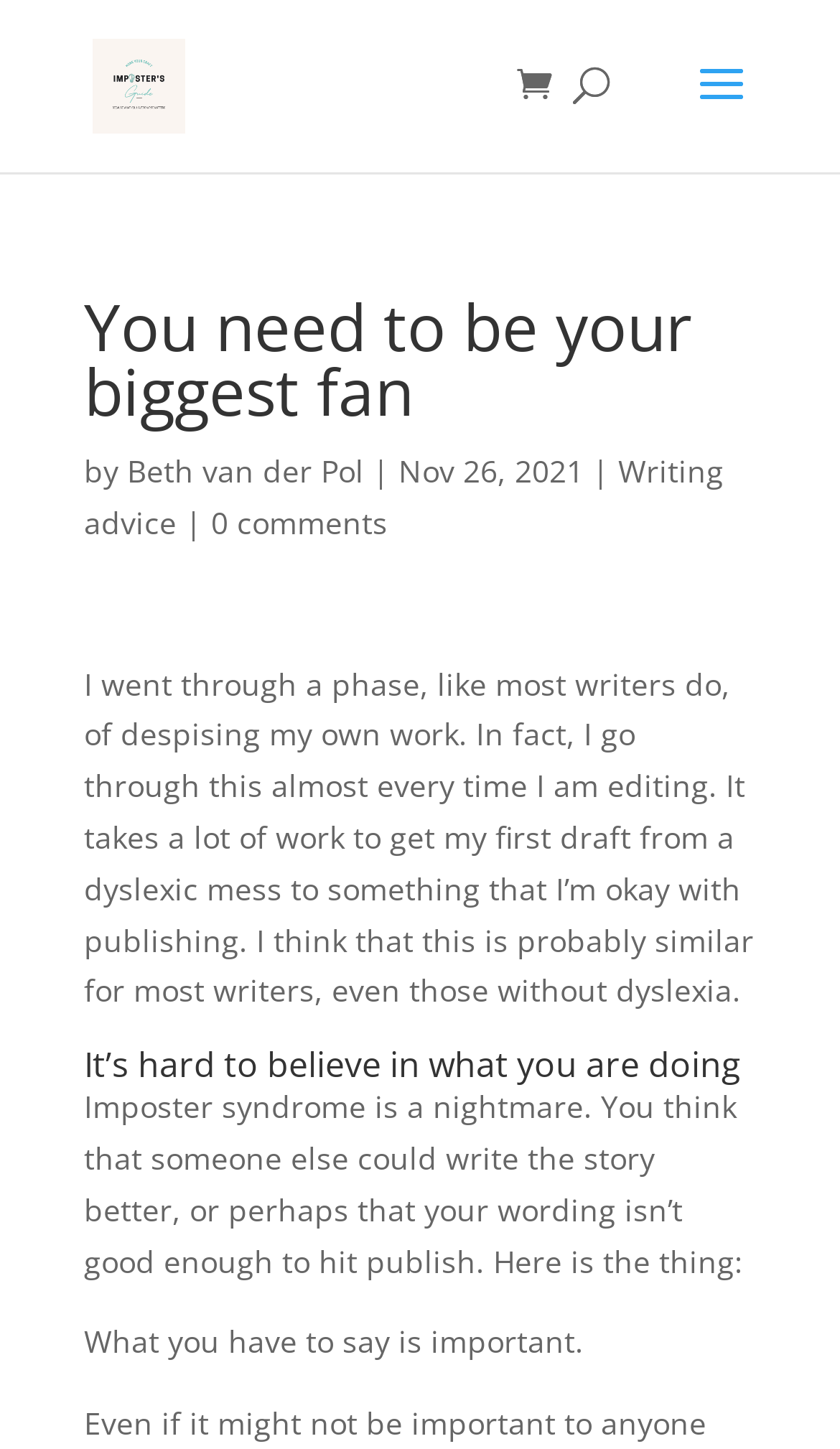Determine the bounding box of the UI component based on this description: "alt="The Imposter's Guide"". The bounding box coordinates should be four float values between 0 and 1, i.e., [left, top, right, bottom].

[0.11, 0.043, 0.221, 0.071]